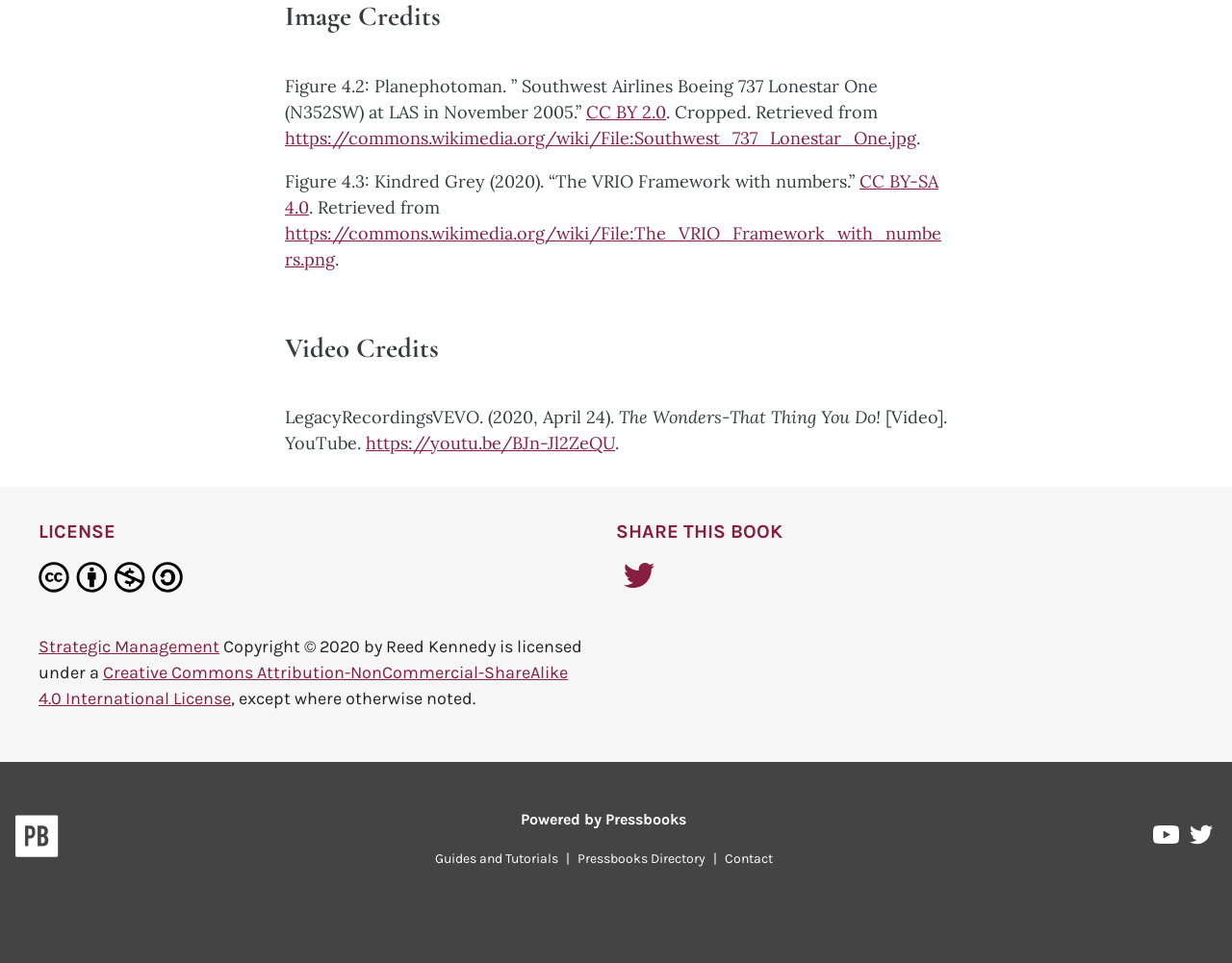Please identify the bounding box coordinates of the area that needs to be clicked to follow this instruction: "Share on Twitter".

[0.5, 0.584, 0.538, 0.623]